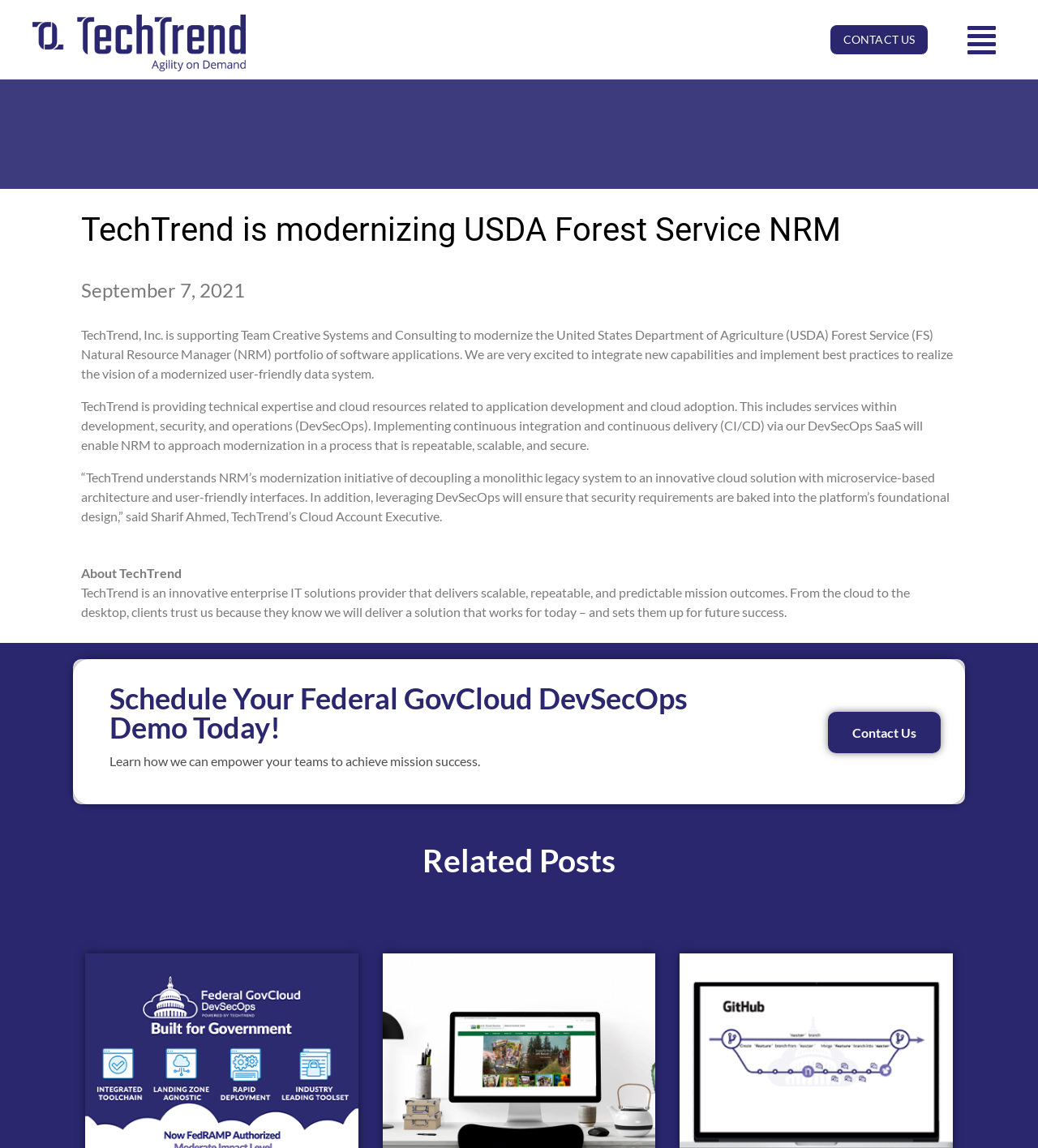What services does TechTrend provide?
Please give a detailed answer to the question using the information shown in the image.

According to the webpage, TechTrend is providing technical expertise and cloud resources related to application development and cloud adoption, including services within development, security, and operations (DevSecOps).